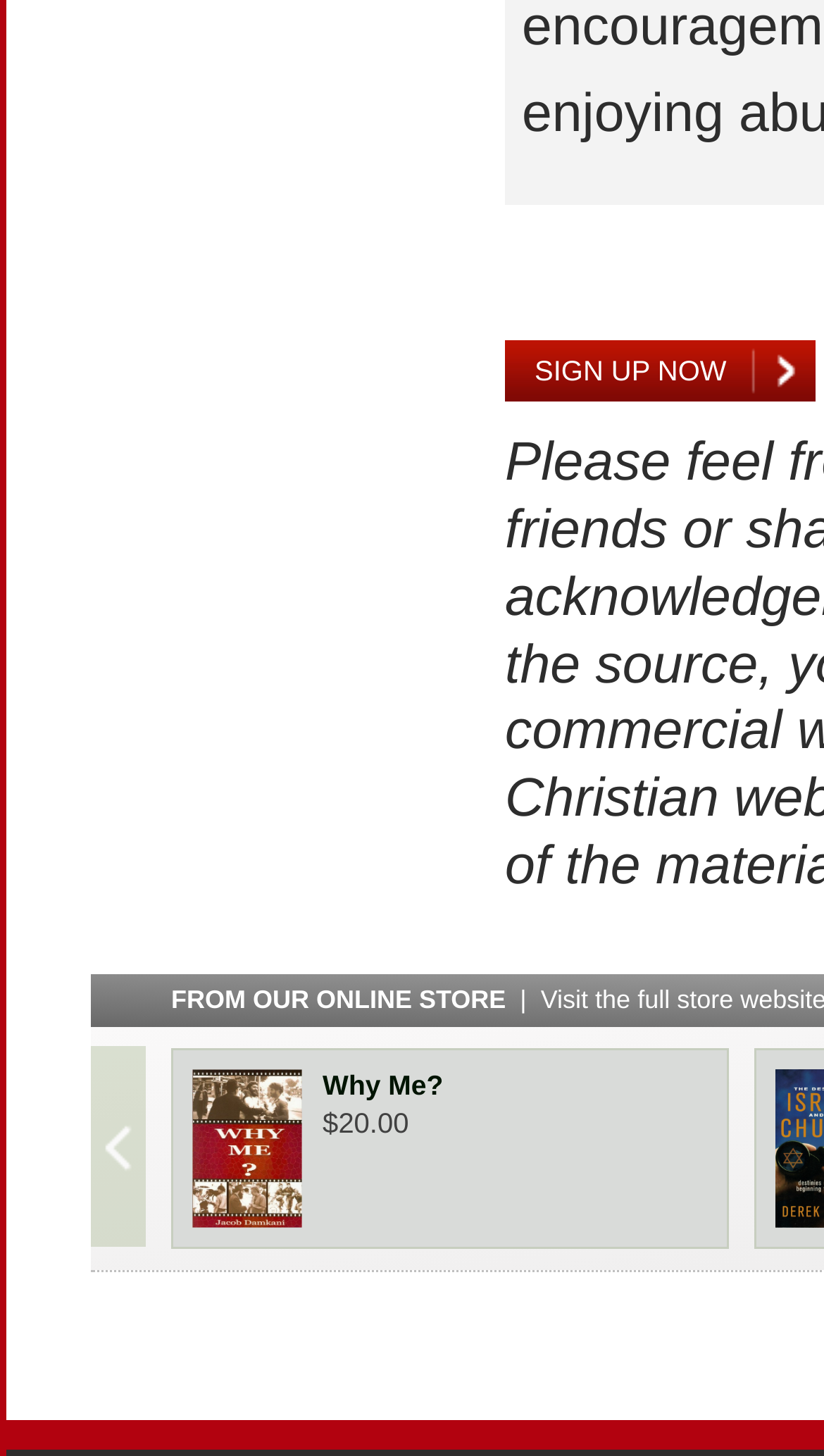Please provide the bounding box coordinates for the element that needs to be clicked to perform the instruction: "Read the 'Why Me?' heading". The coordinates must consist of four float numbers between 0 and 1, formatted as [left, top, right, bottom].

[0.392, 0.734, 0.815, 0.756]